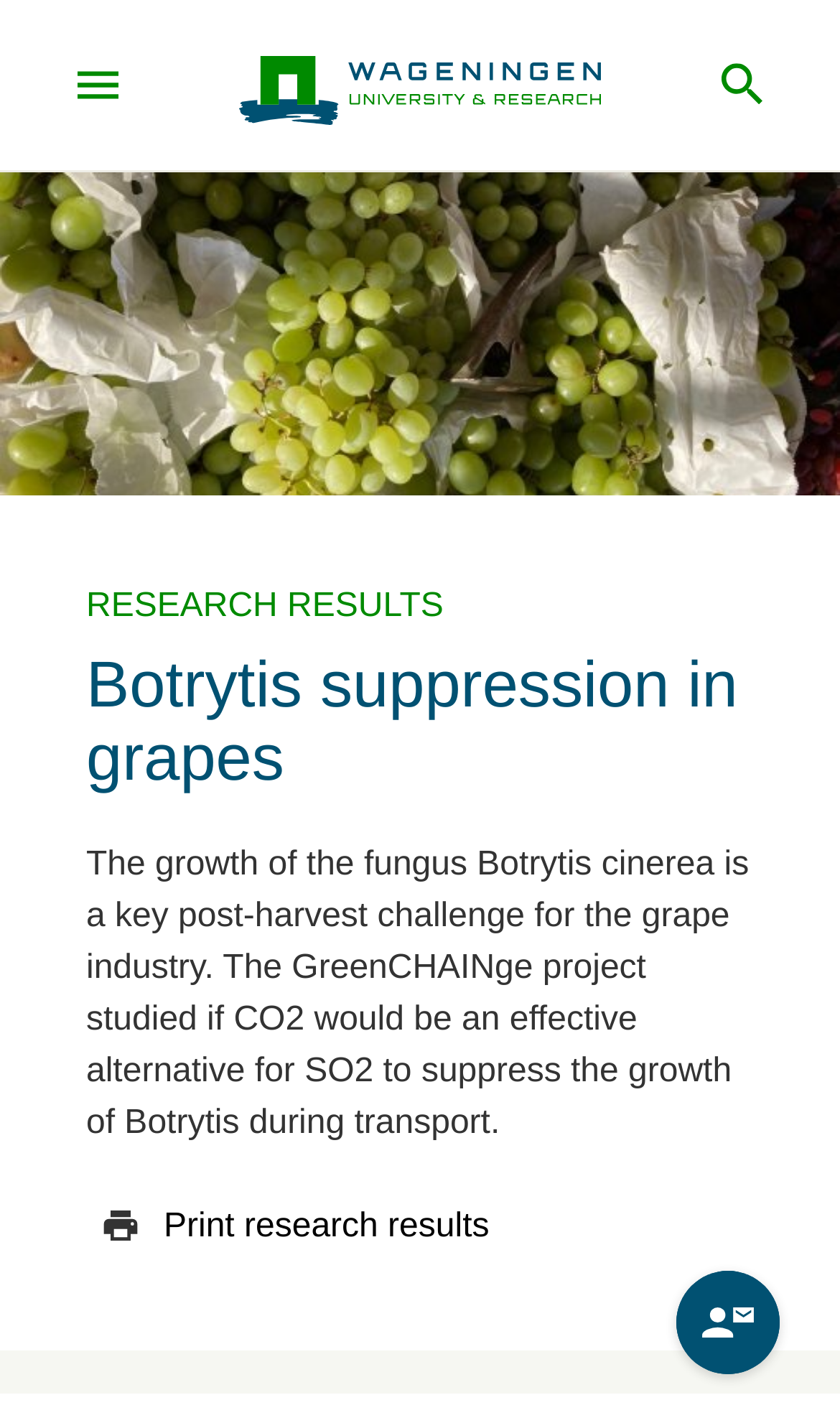What can be done with the research results?
Using the image as a reference, give a one-word or short phrase answer.

Print